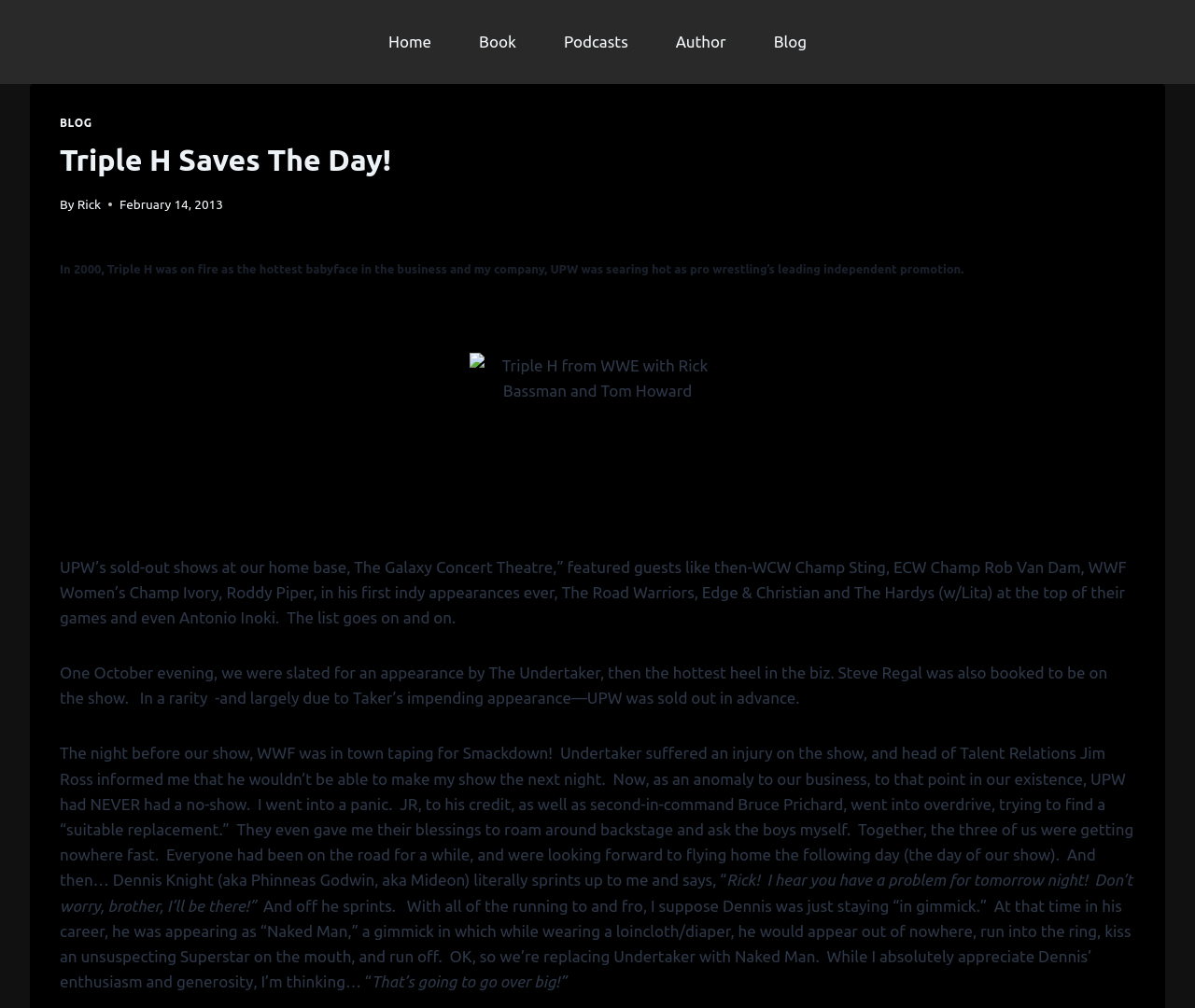Can you find and provide the title of the webpage?

Triple H Saves The Day!